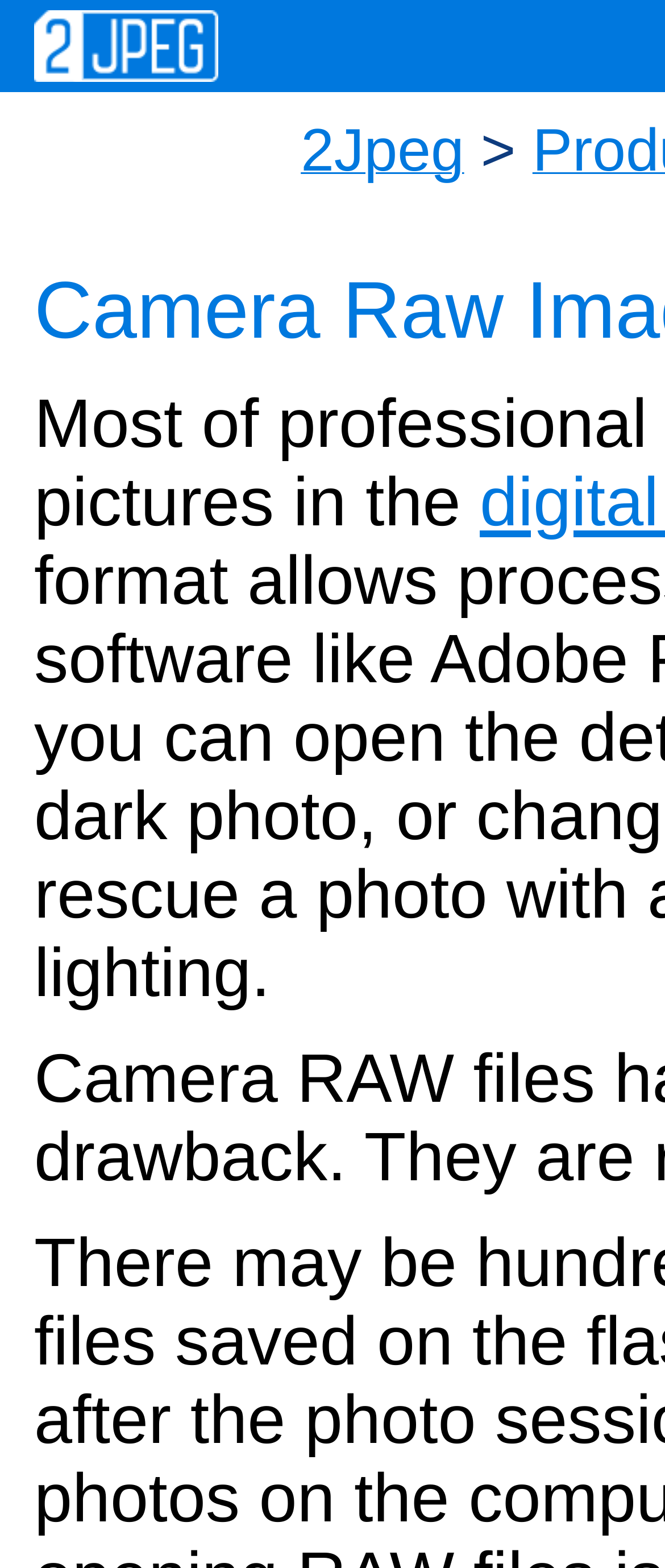Extract the bounding box coordinates of the UI element described by: "2Jpeg". The coordinates should include four float numbers ranging from 0 to 1, e.g., [left, top, right, bottom].

[0.277, 0.098, 0.544, 0.115]